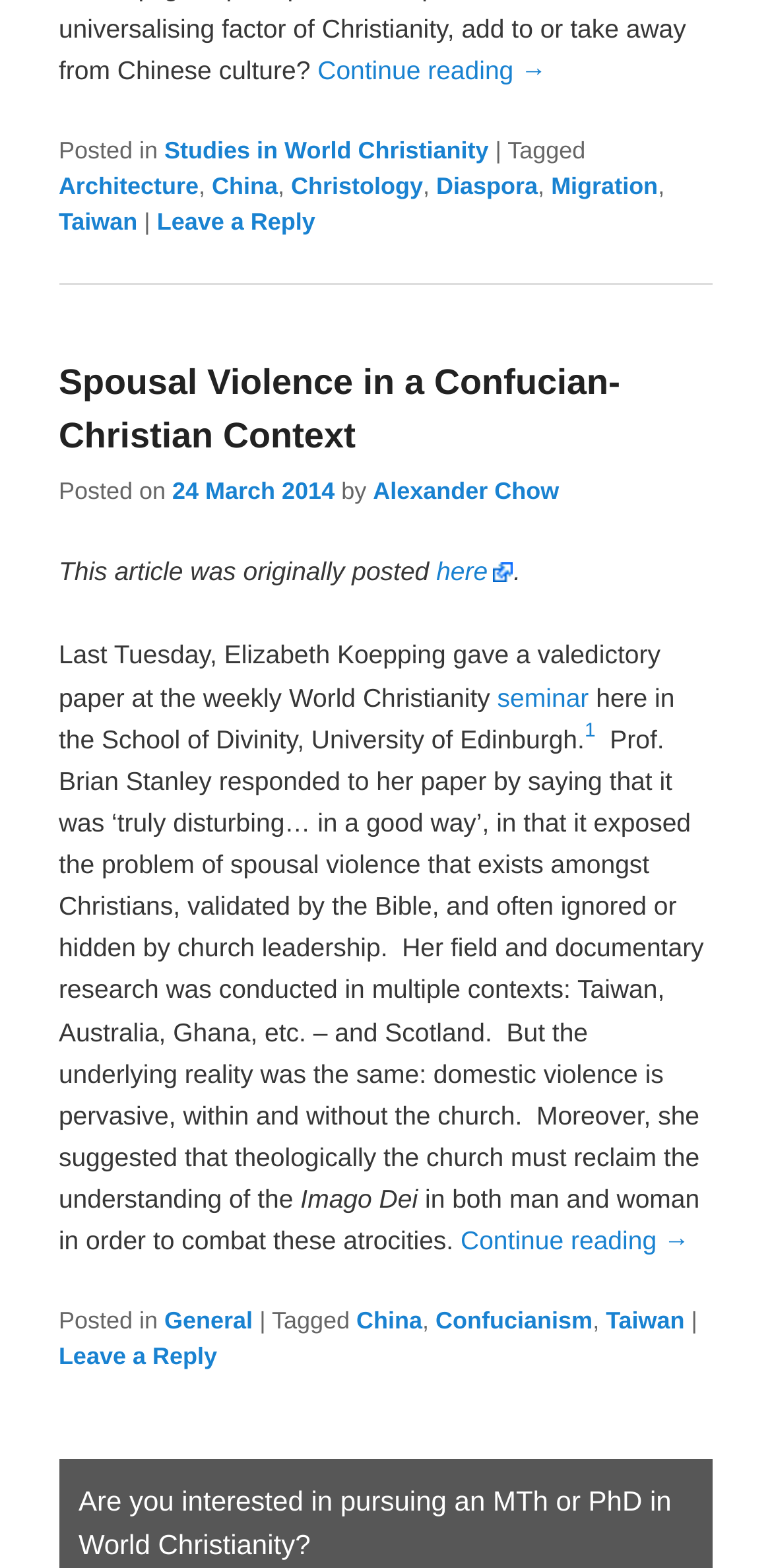Kindly determine the bounding box coordinates for the area that needs to be clicked to execute this instruction: "Click on the 'Studies in World Christianity' link".

[0.213, 0.088, 0.633, 0.105]